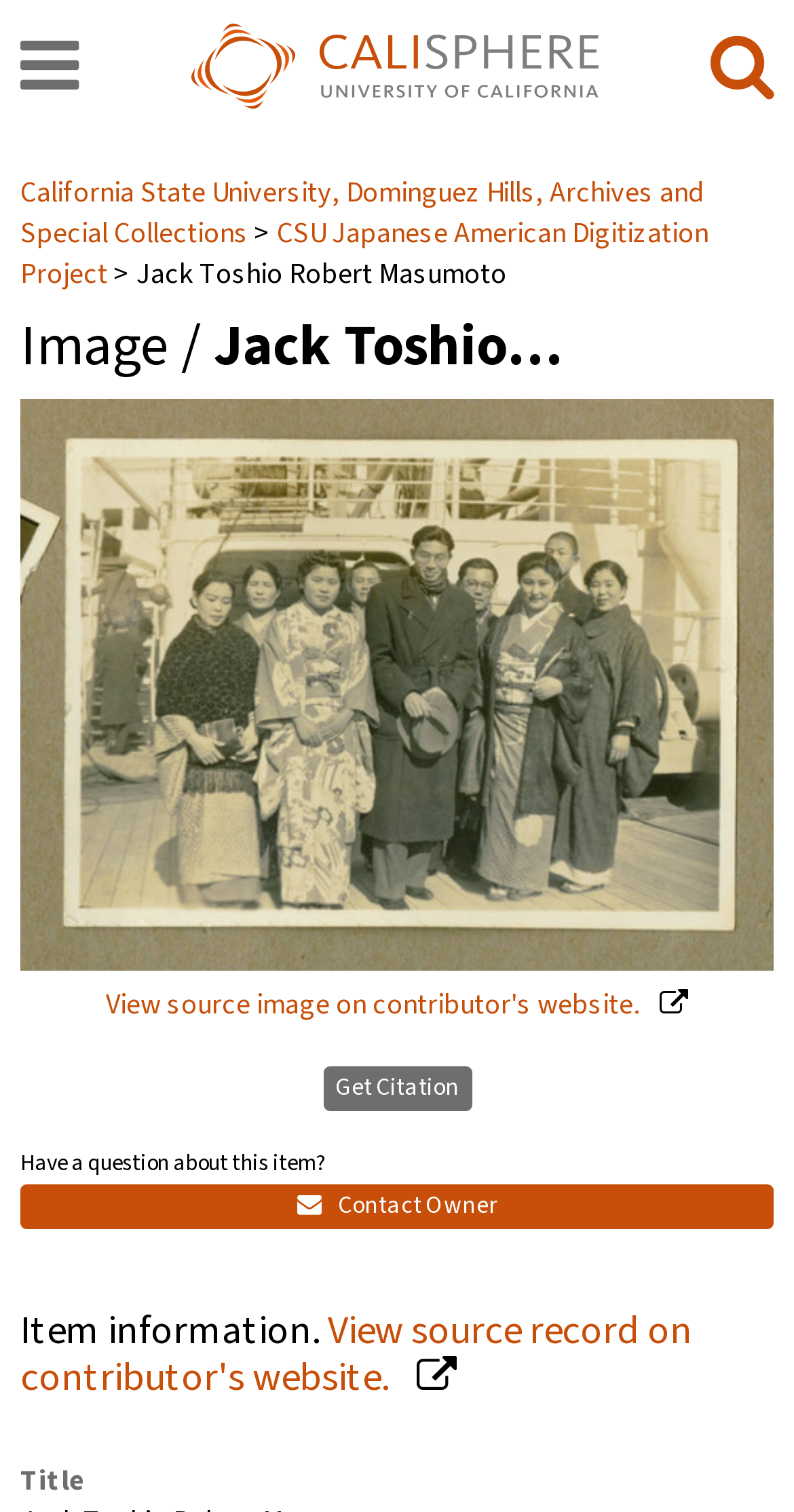Please identify the bounding box coordinates of the region to click in order to complete the task: "go back to blog". The coordinates must be four float numbers between 0 and 1, specified as [left, top, right, bottom].

None